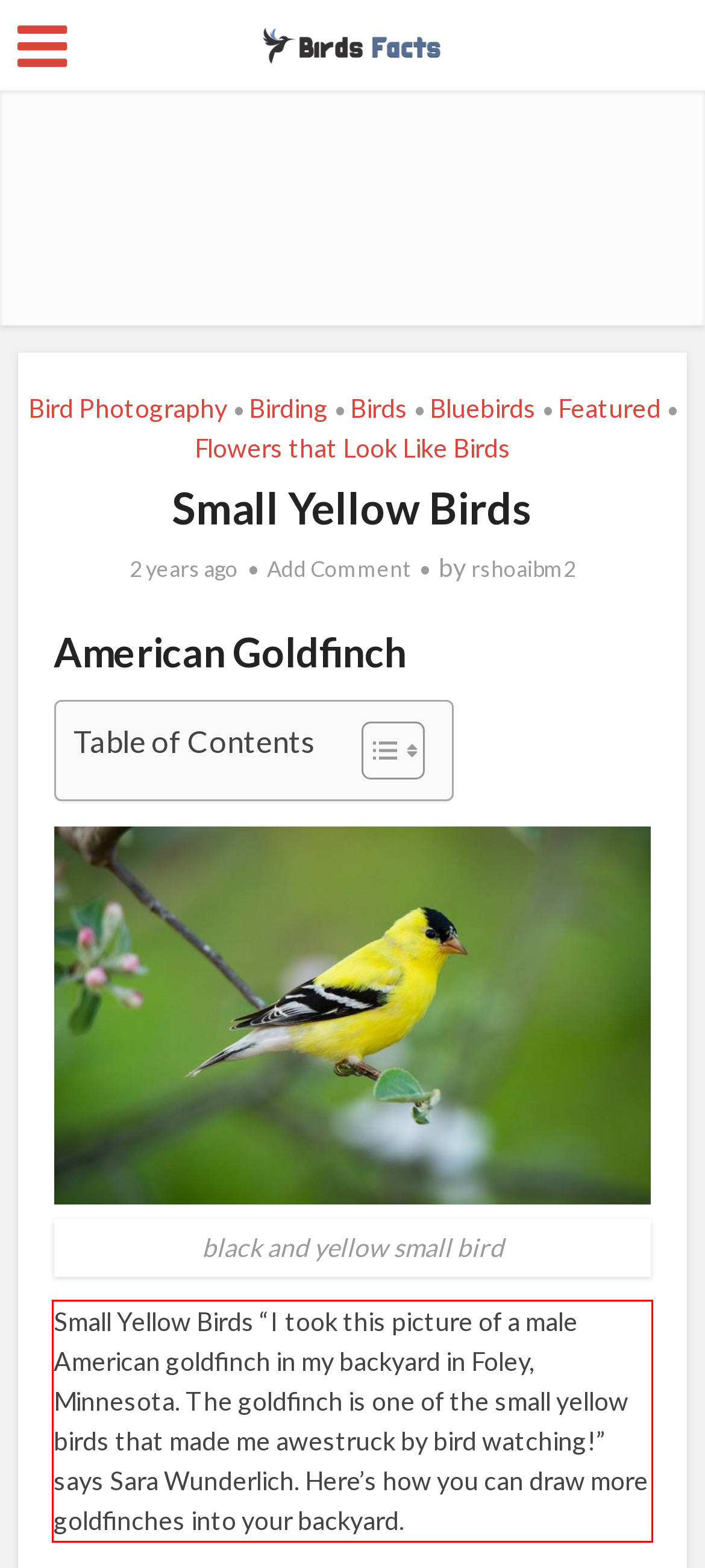You have a screenshot of a webpage with a UI element highlighted by a red bounding box. Use OCR to obtain the text within this highlighted area.

Small Yellow Birds “I took this picture of a male American goldfinch in my backyard in Foley, Minnesota. The goldfinch is one of the small yellow birds that made me awestruck by bird watching!” says Sara Wunderlich. Here’s how you can draw more goldfinches into your backyard.